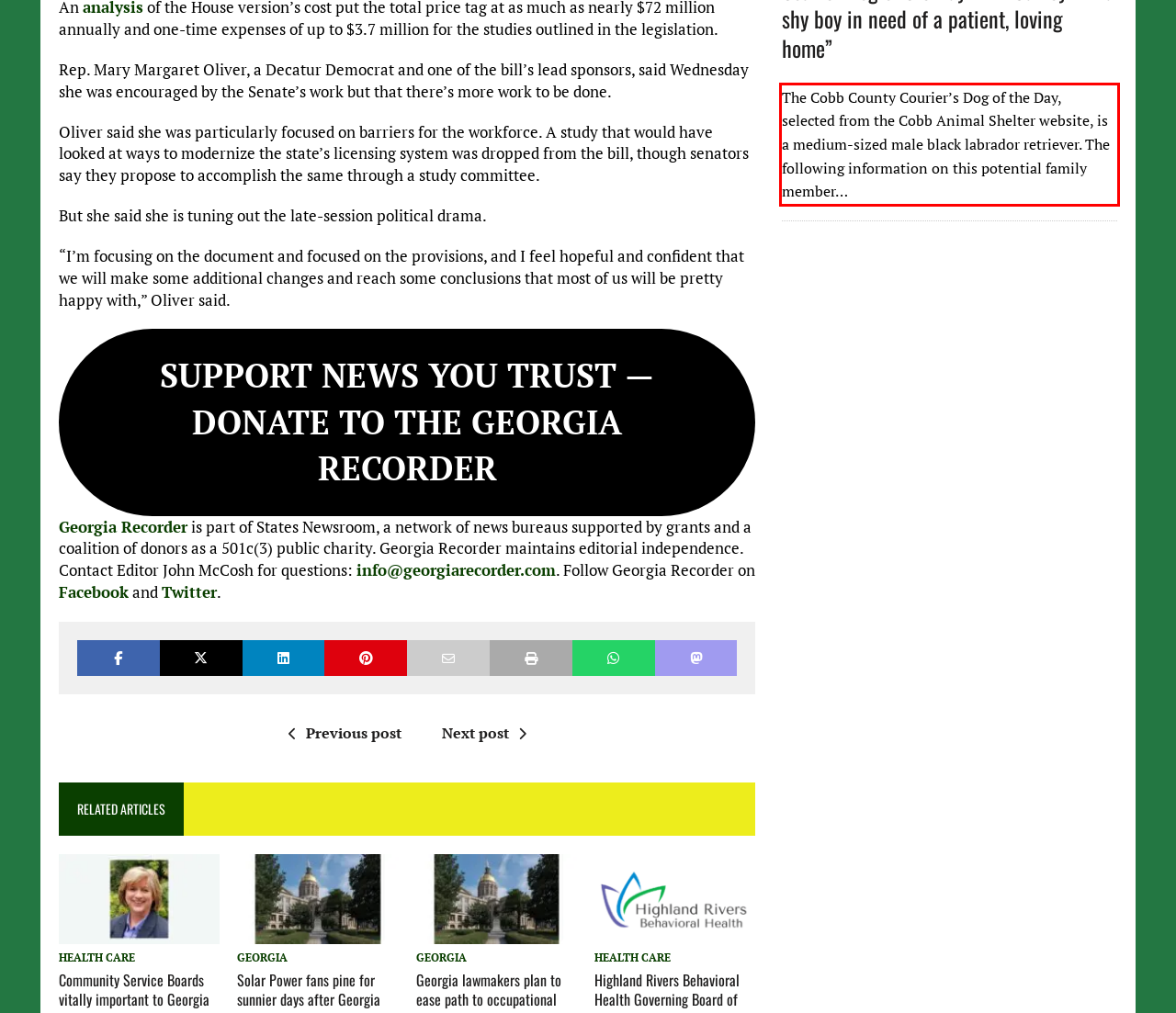Please examine the webpage screenshot and extract the text within the red bounding box using OCR.

The Cobb County Courier’s Dog of the Day, selected from the Cobb Animal Shelter website, is a medium-sized male black labrador retriever. The following information on this potential family member…